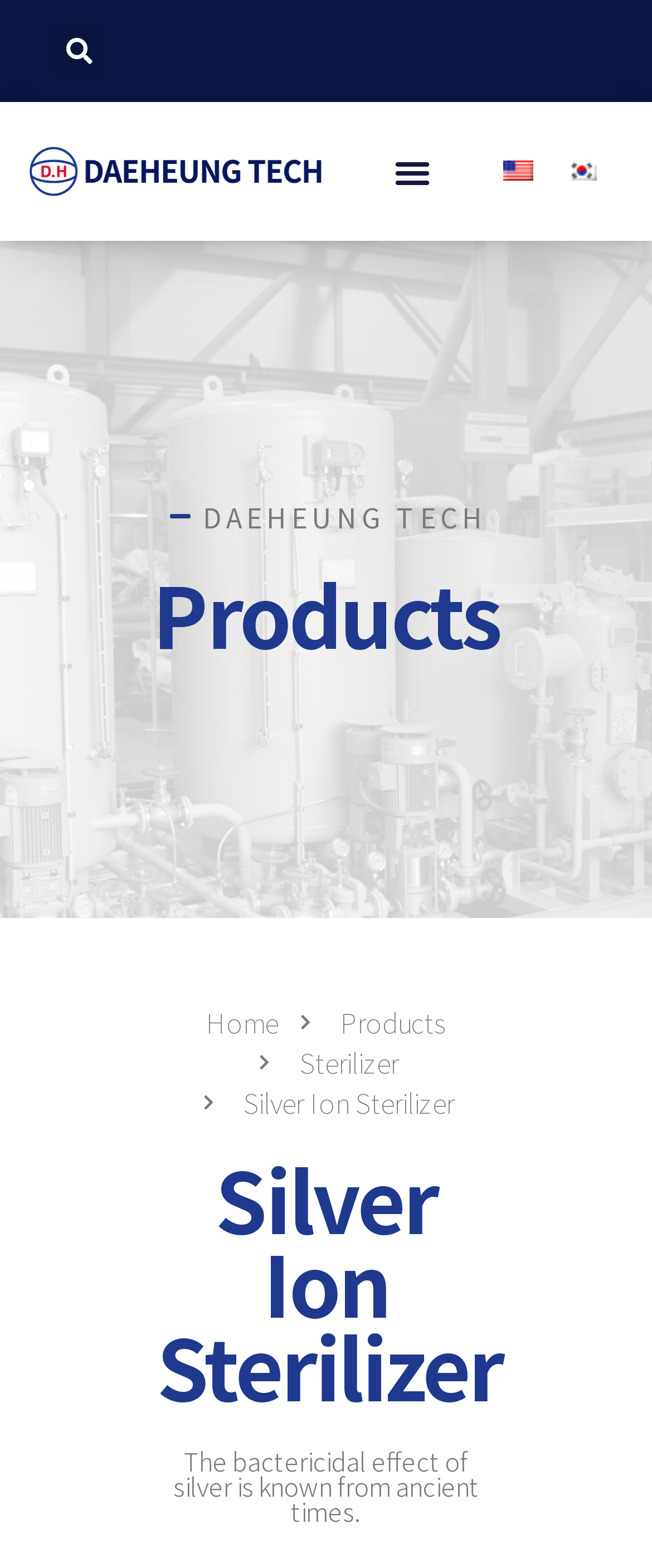Refer to the screenshot and answer the following question in detail:
What is the topic of the introductory text?

The introductory text is a heading element that reads 'The bactericidal effect of silver is known from ancient times.', which suggests that the topic of the introductory text is silver.